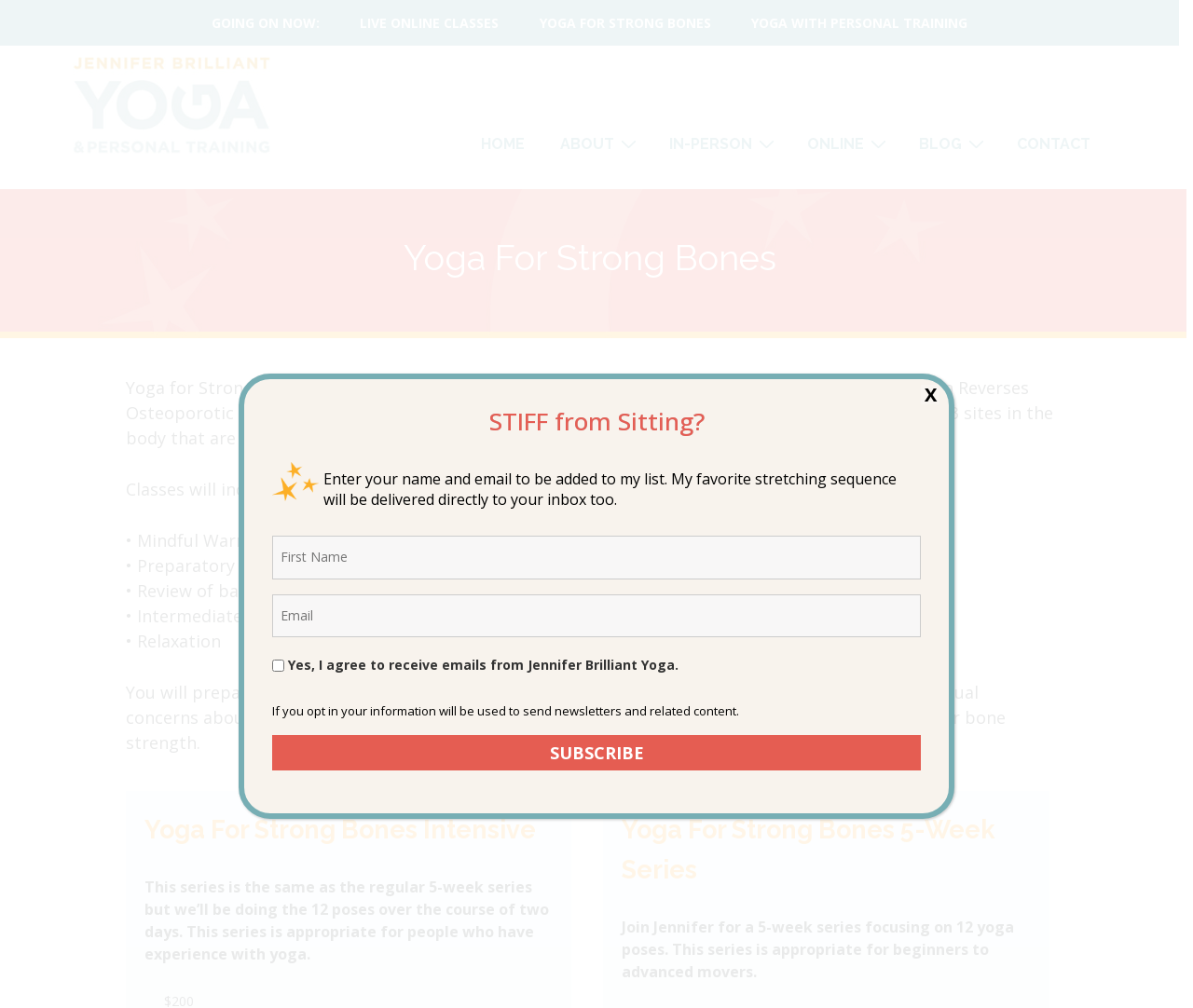Give a short answer to this question using one word or a phrase:
What is the benefit of the Twelve-Minute Daily Yoga Regimen?

Reverses Osteoporotic Bone Loss